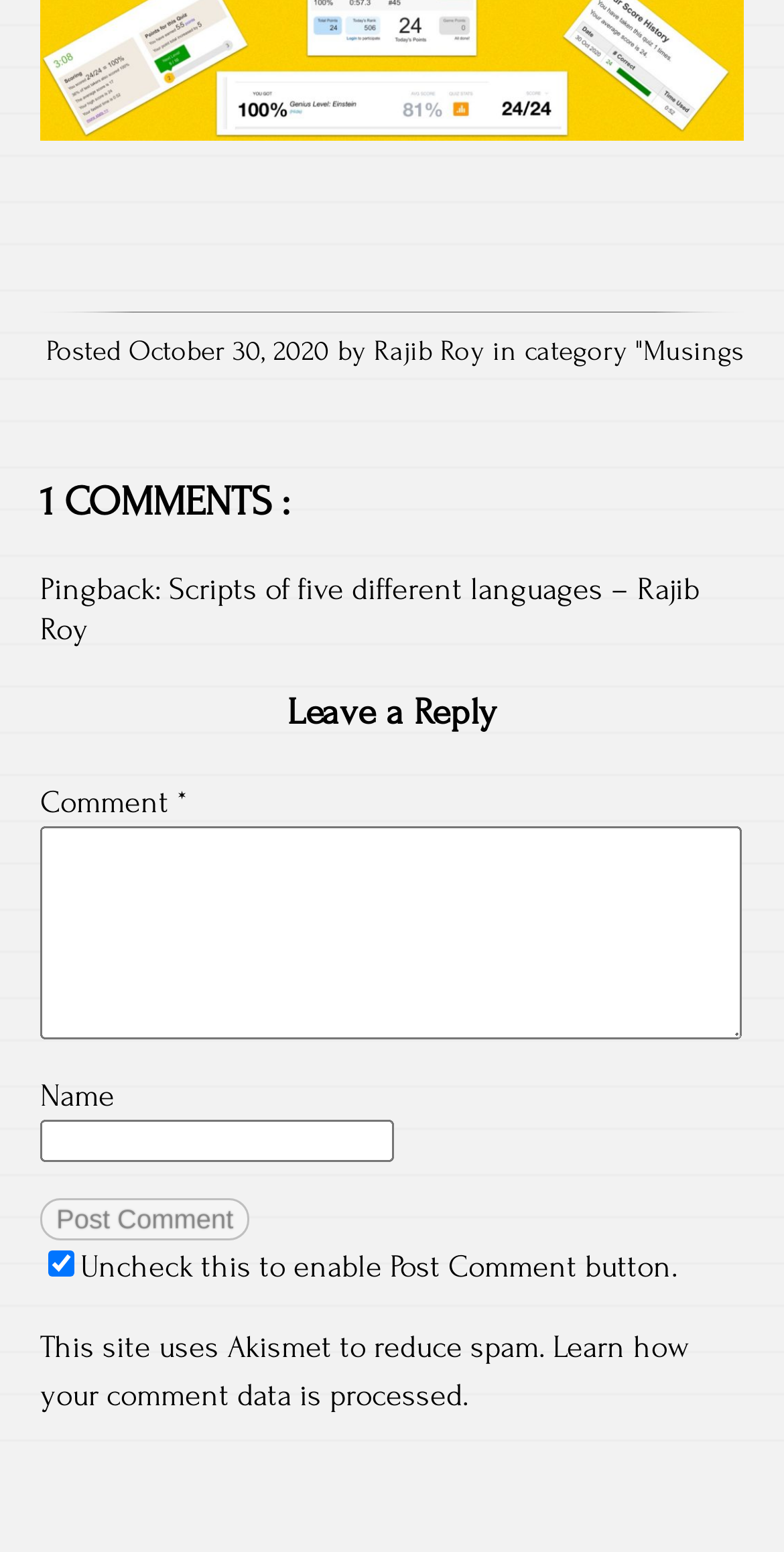Provide your answer to the question using just one word or phrase: What is the purpose of the checkbox?

To enable Post Comment button